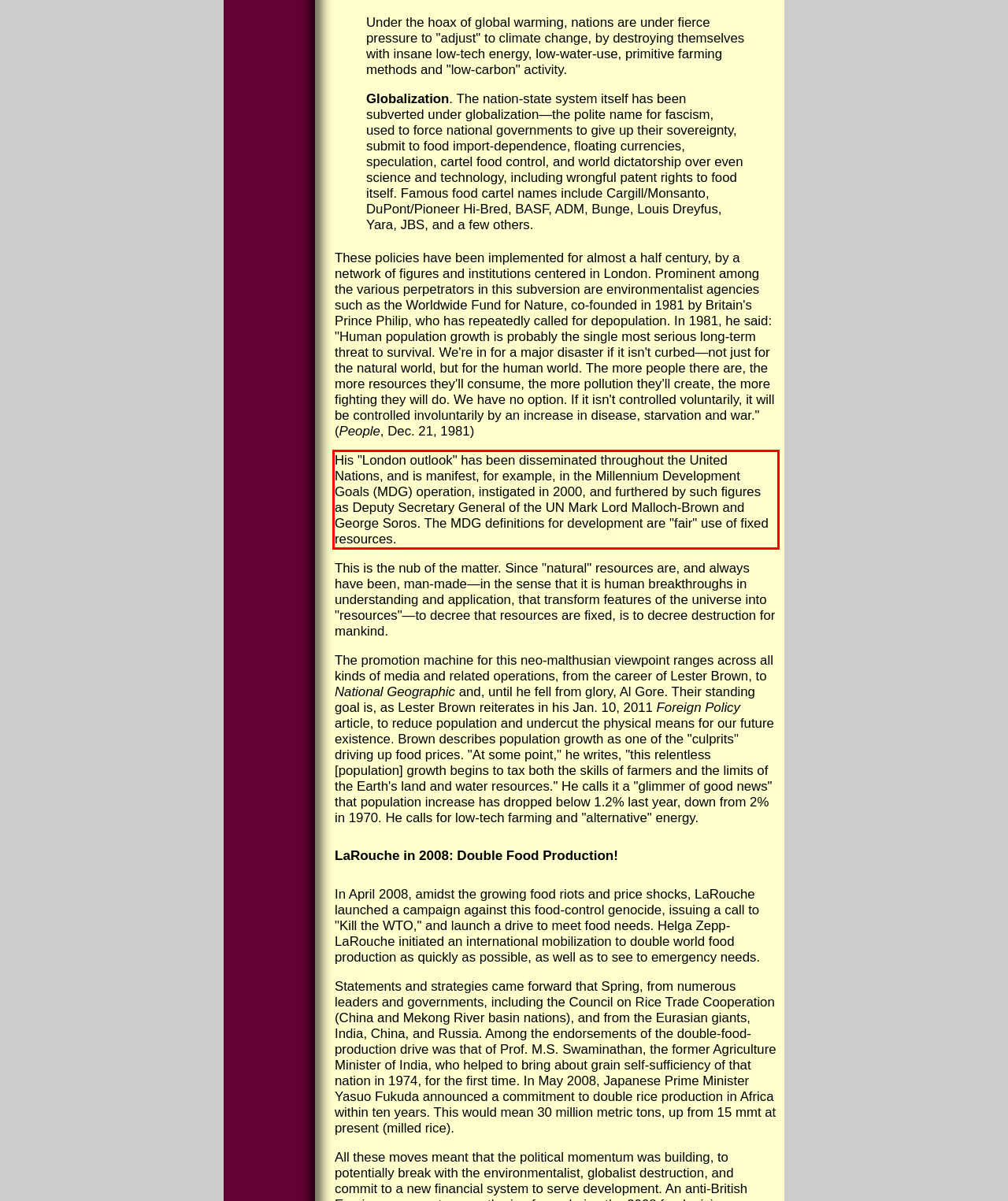Locate the red bounding box in the provided webpage screenshot and use OCR to determine the text content inside it.

His "London outlook" has been disseminated throughout the United Nations, and is manifest, for example, in the Millennium Development Goals (MDG) operation, instigated in 2000, and furthered by such figures as Deputy Secretary General of the UN Mark Lord Malloch-Brown and George Soros. The MDG definitions for development are "fair" use of fixed resources.